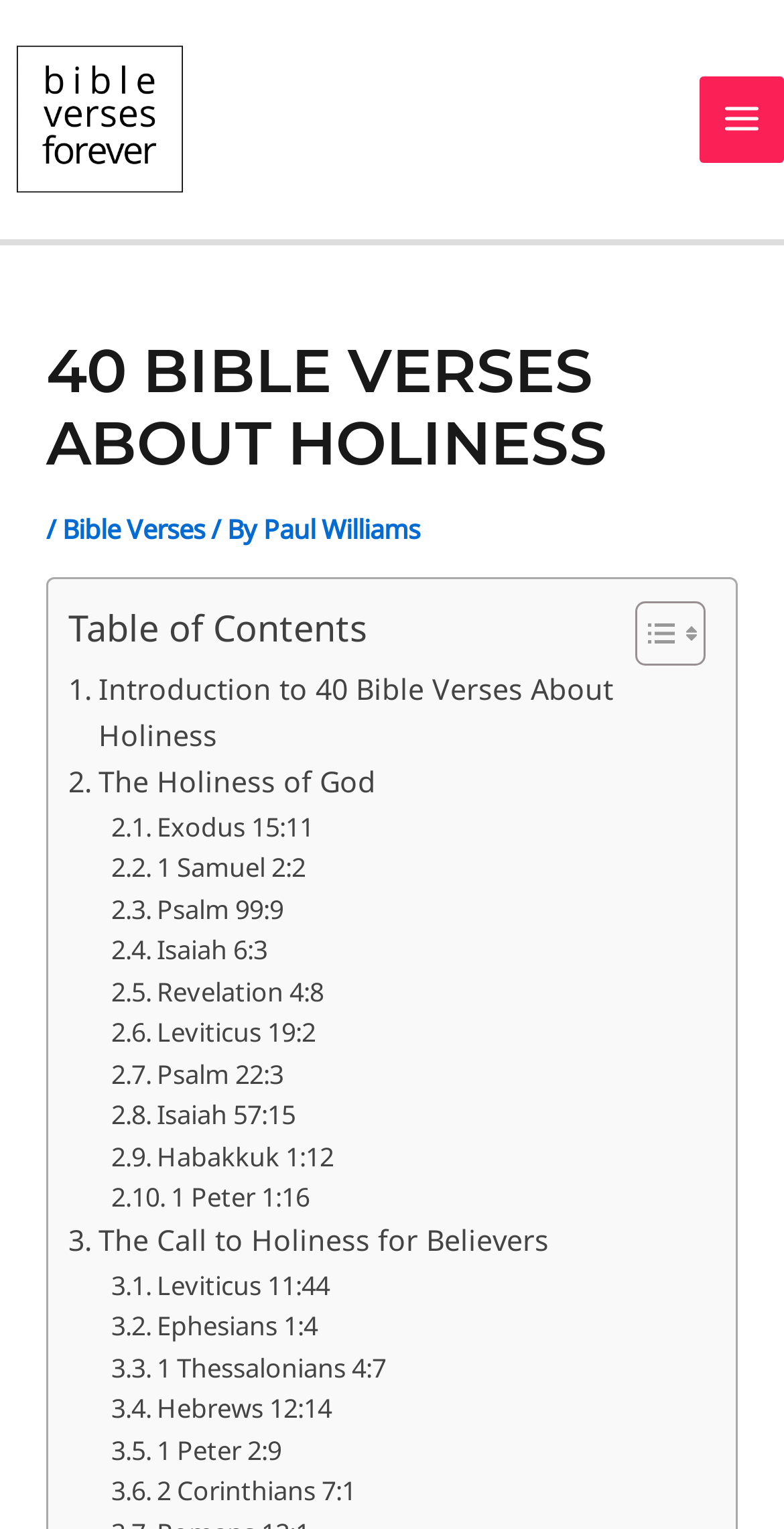Determine the bounding box coordinates of the area to click in order to meet this instruction: "Click on GIVING OPPORTUNITIES".

None